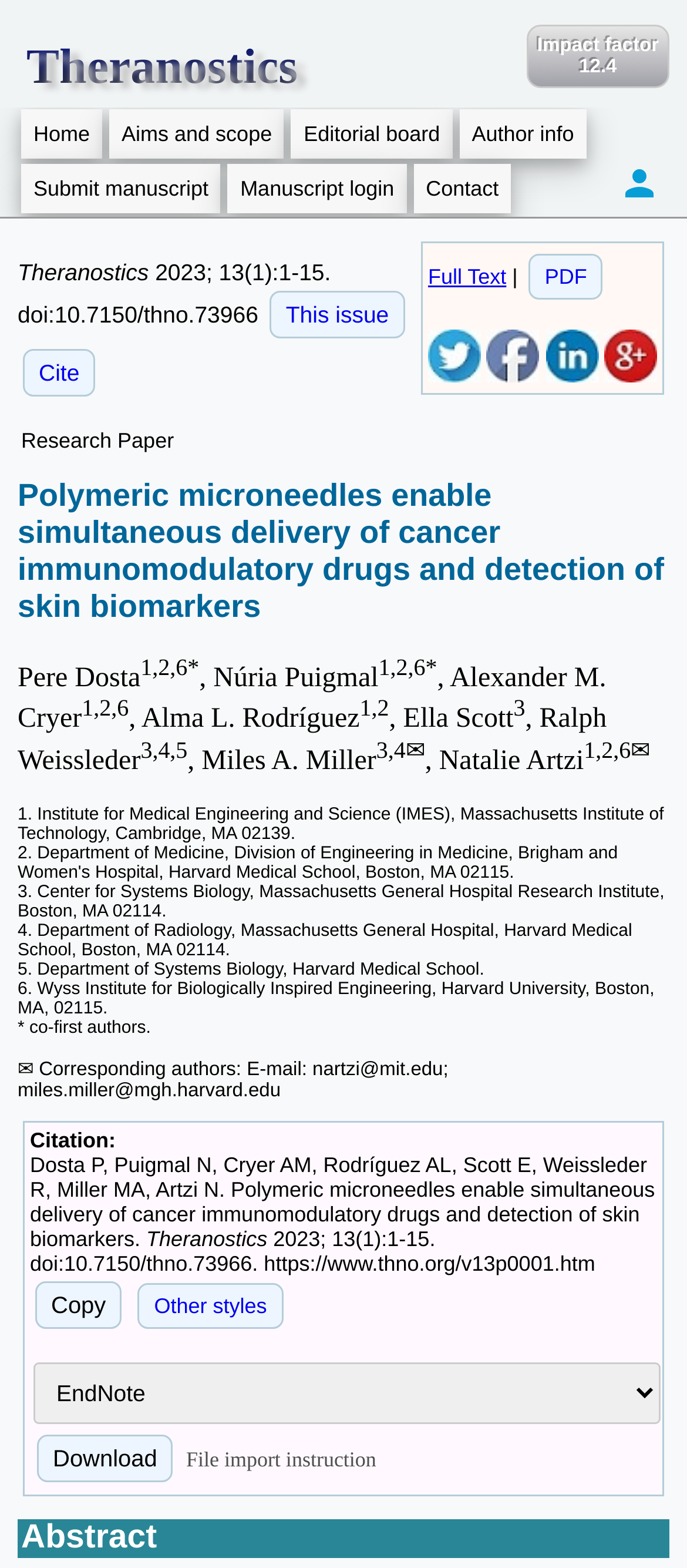Predict the bounding box for the UI component with the following description: "Author info".

[0.669, 0.07, 0.853, 0.101]